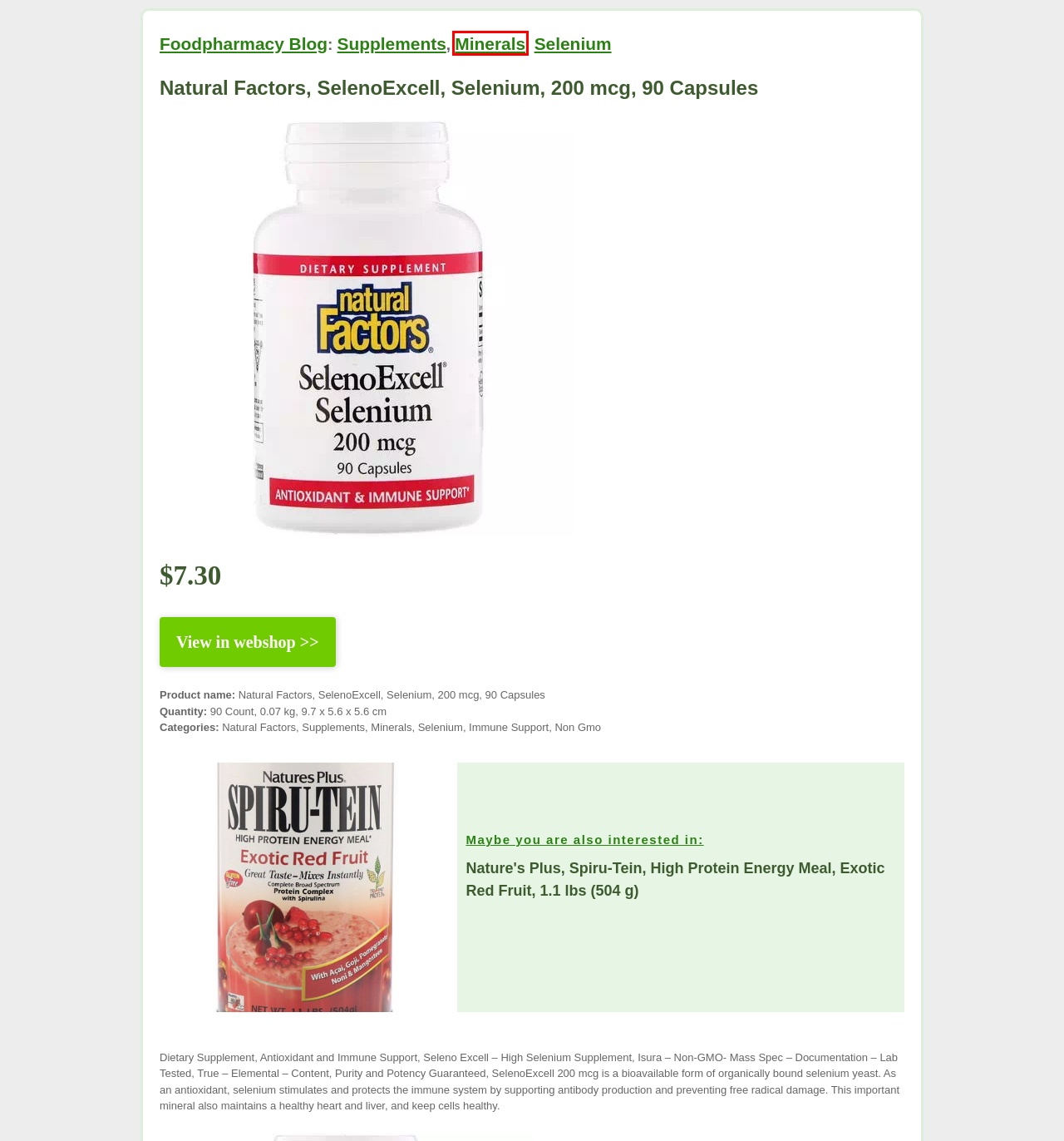Examine the screenshot of the webpage, which includes a red bounding box around an element. Choose the best matching webpage description for the page that will be displayed after clicking the element inside the red bounding box. Here are the candidates:
A. Best Organic Supplements Products
B. Foodpharmacy Blog
C. Best Organic Minerals Products
D. Natural Path Silver Wings Colloidal
E. Organic Selenium: Best Natural Products
F. Organic Immune Support: Best Natural Products
G. Best Organic Selenium Products
H. Nature's Plus High Protein Energy Meal Exotic Red Fruit

C